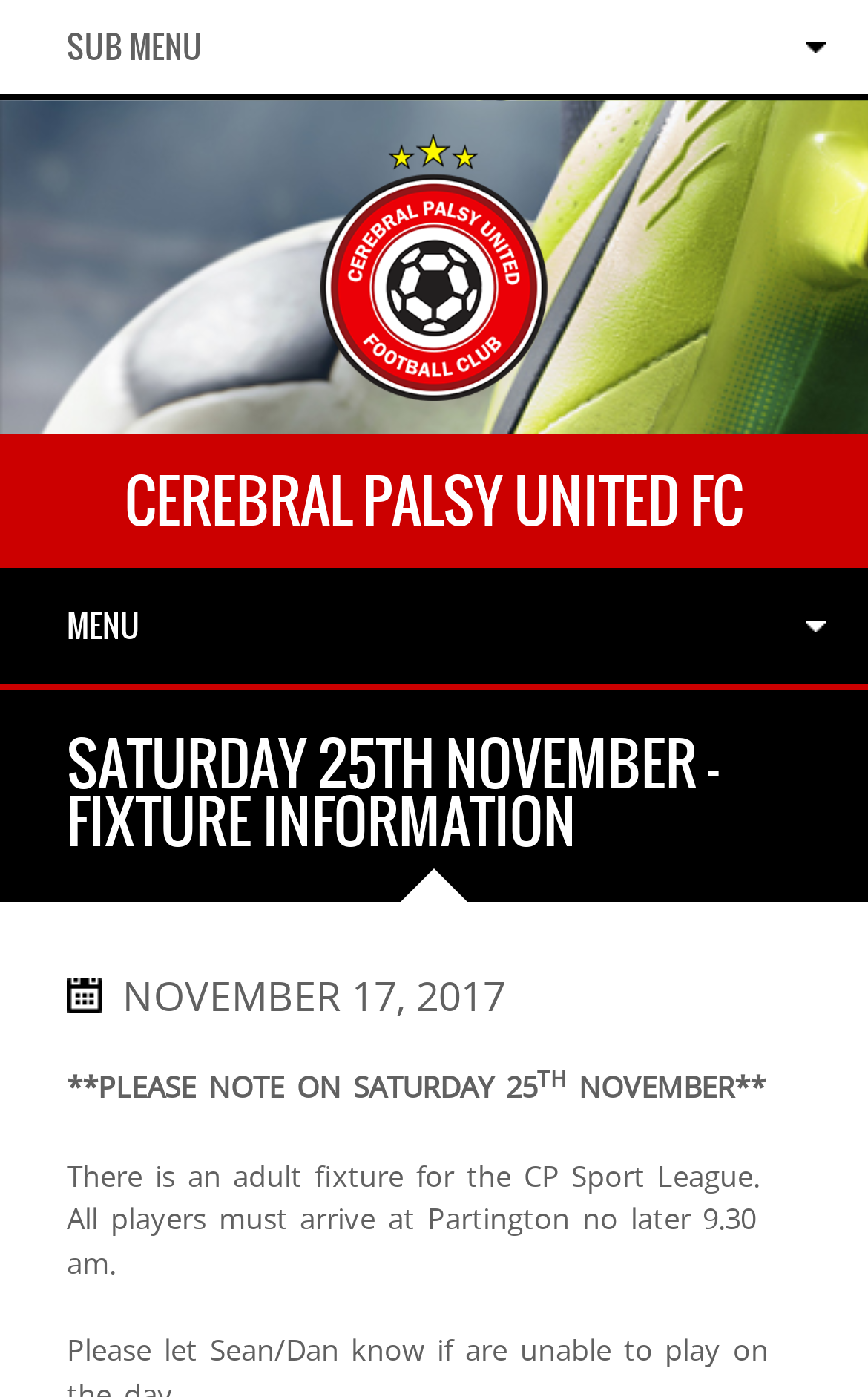What time do players need to arrive at Partington?
Look at the image and answer with only one word or phrase.

9.30 am